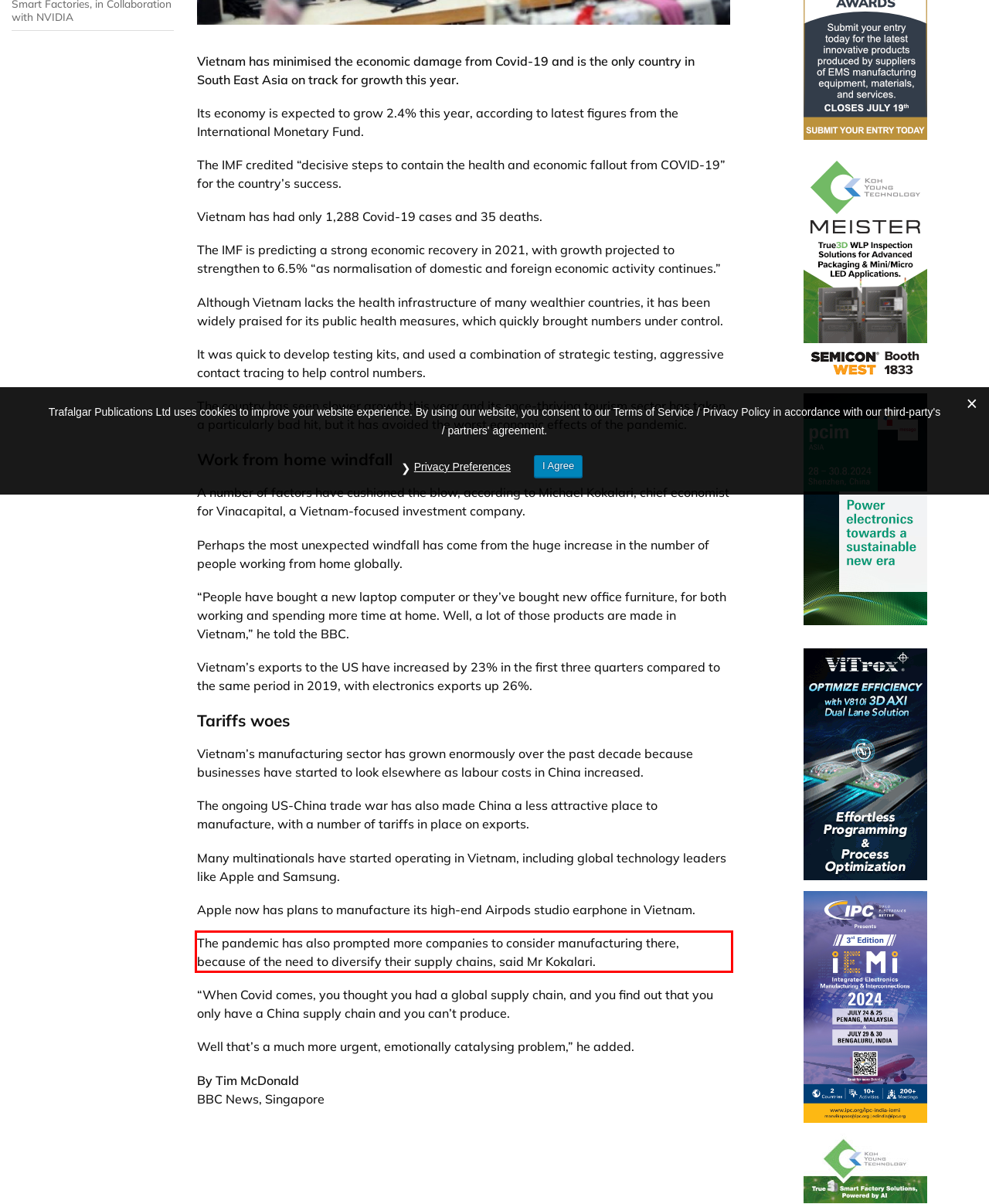Review the screenshot of the webpage and recognize the text inside the red rectangle bounding box. Provide the extracted text content.

The pandemic has also prompted more companies to consider manufacturing there, because of the need to diversify their supply chains, said Mr Kokalari.